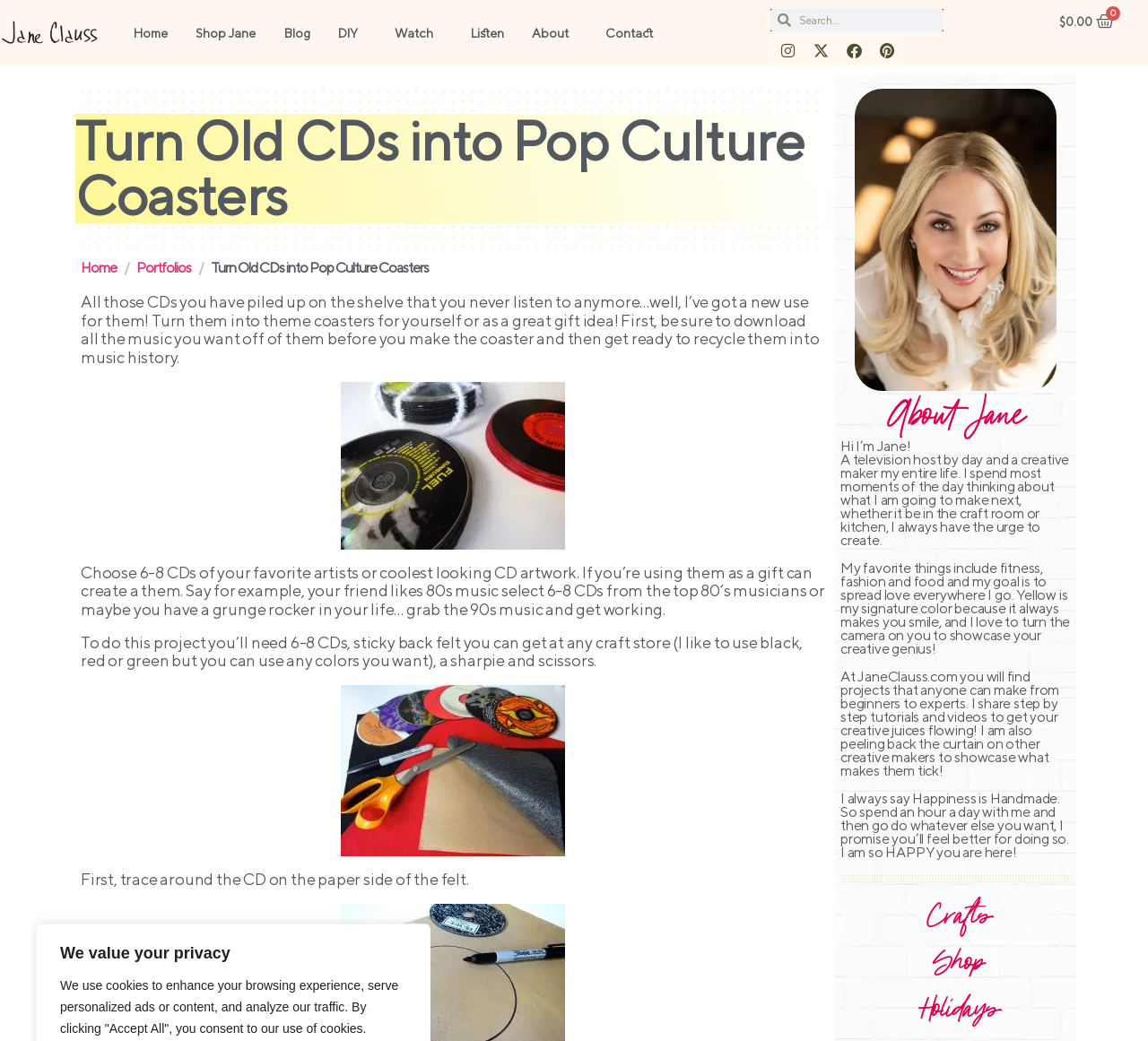Look at the image and answer the question in detail:
What is the signature color of the author?

The text 'Yellow is my signature color because it always makes you smile...' suggests that the author's signature color is yellow.